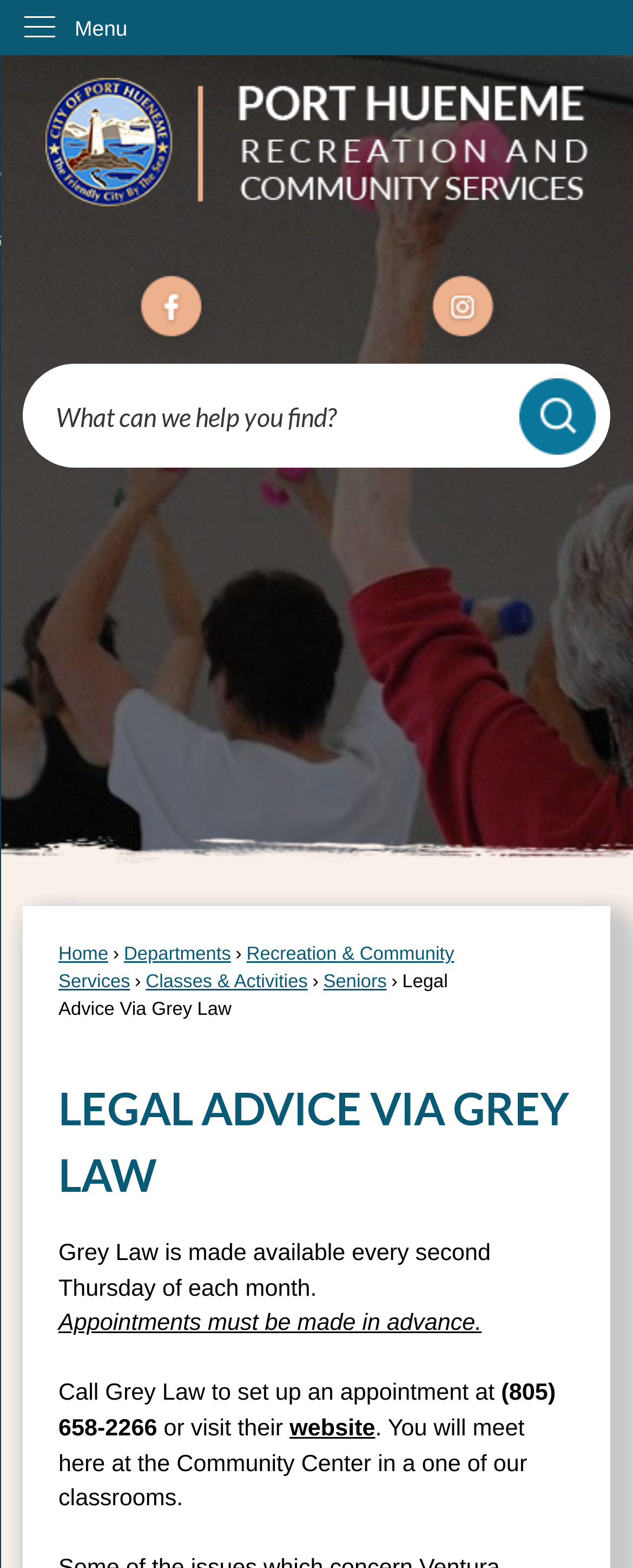Please specify the coordinates of the bounding box for the element that should be clicked to carry out this instruction: "Open website in new window". The coordinates must be four float numbers between 0 and 1, formatted as [left, top, right, bottom].

[0.506, 0.165, 0.954, 0.229]